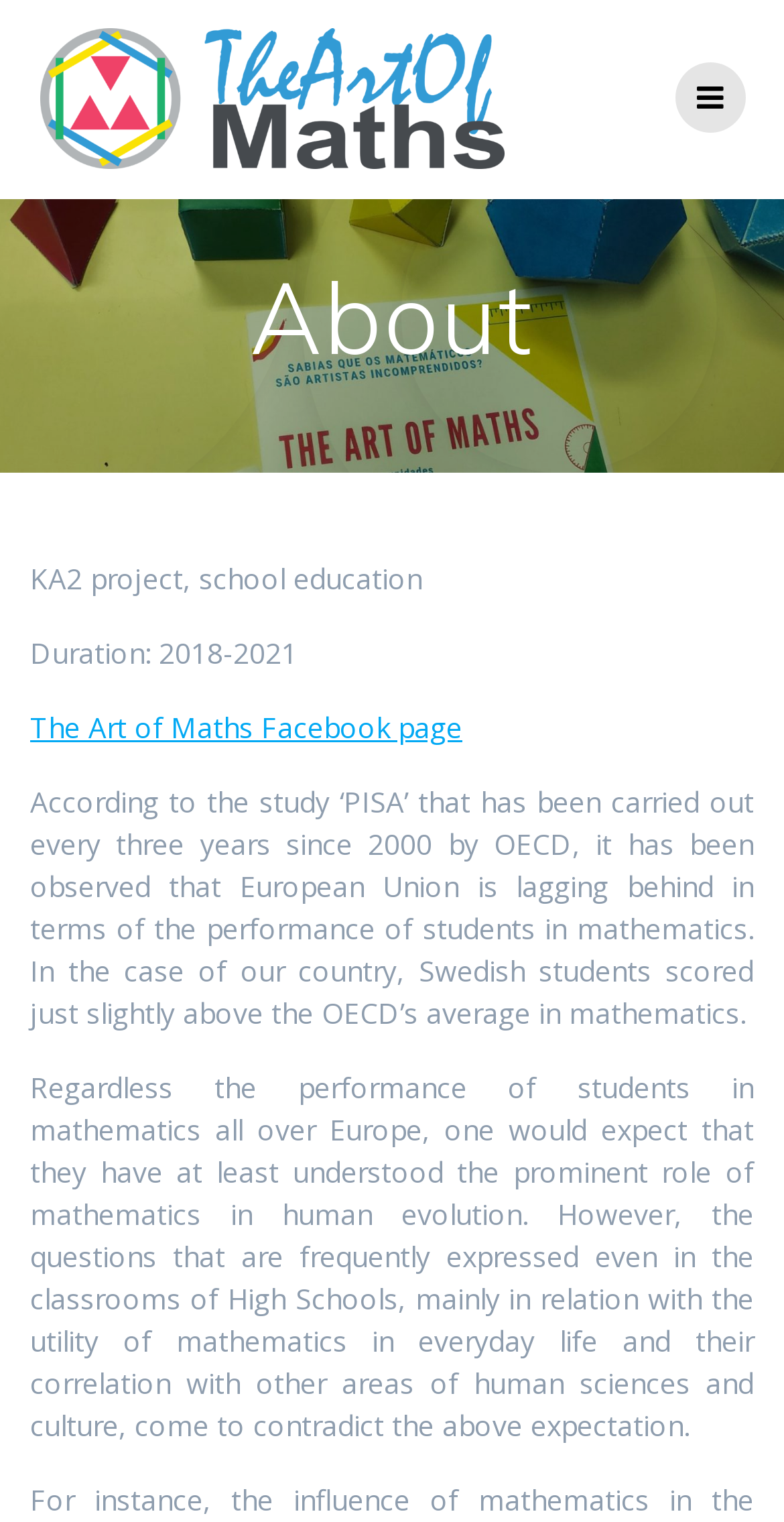What is the name of the project?
Please use the visual content to give a single word or phrase answer.

KA2 project